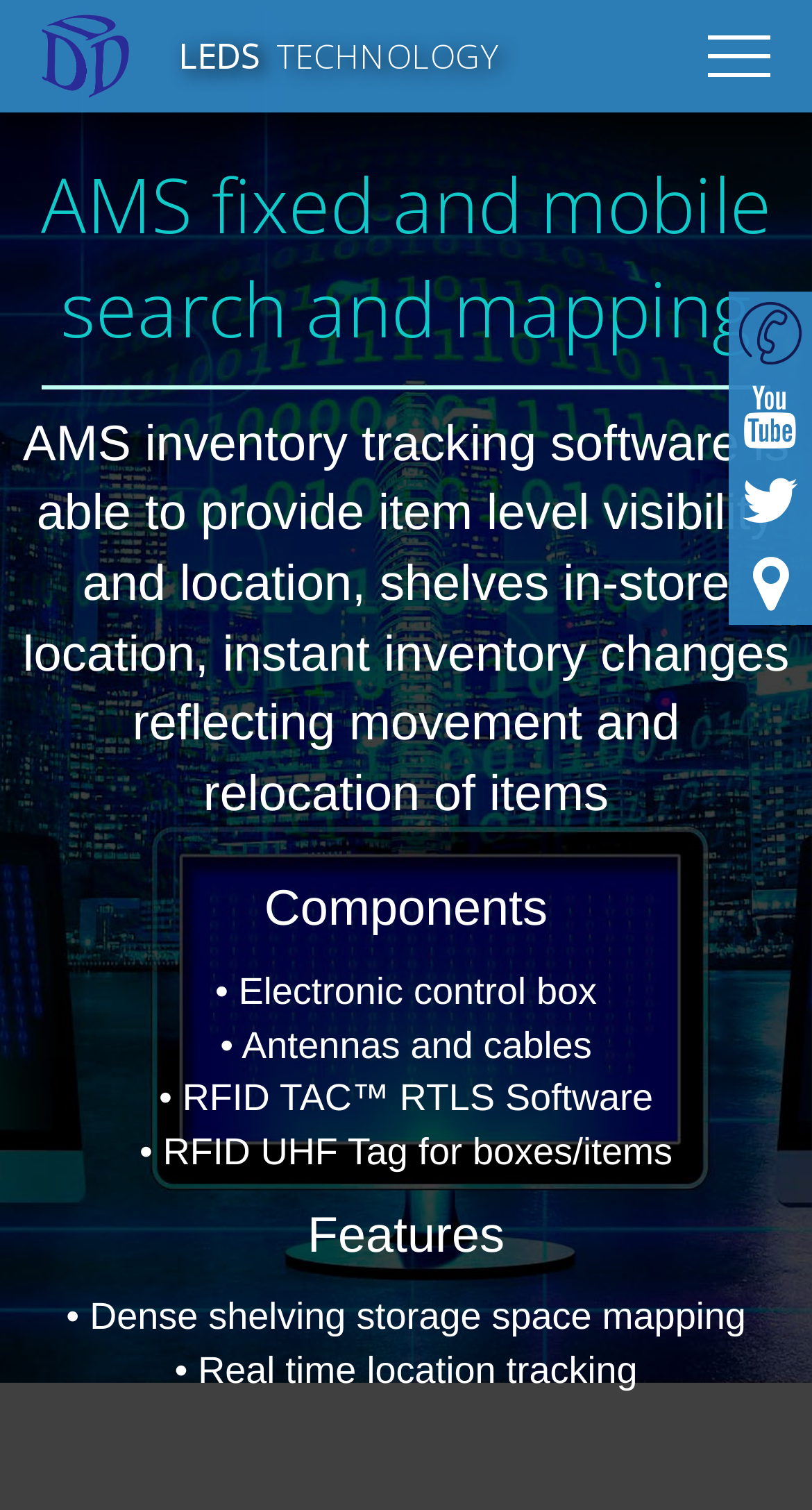Detail the various sections and features of the webpage.

The webpage appears to be about AMS inventory tracking software, with a focus on its features and components. At the top, there is a heading that reads "AMS fixed and mobile search and mapping" followed by a brief description of the software's capabilities, which is similar to the meta description. 

Below this, there are two main sections: "Components" and "Features". The "Components" section lists four items, including an electronic control box, antennas and cables, RFID TAC RTLS software, and RFID UHF tags for boxes or items. These components are arranged in a vertical list, with each item positioned slightly below the previous one.

The "Features" section is located below the "Components" section and lists two features of the software: dense shelving storage space mapping and real-time location tracking. These features are also arranged in a vertical list, with the second feature positioned slightly below the first one.

At the very top left of the page, there is a link to "LEDS TECHNOLOGY", which appears to be a related or affiliated entity.